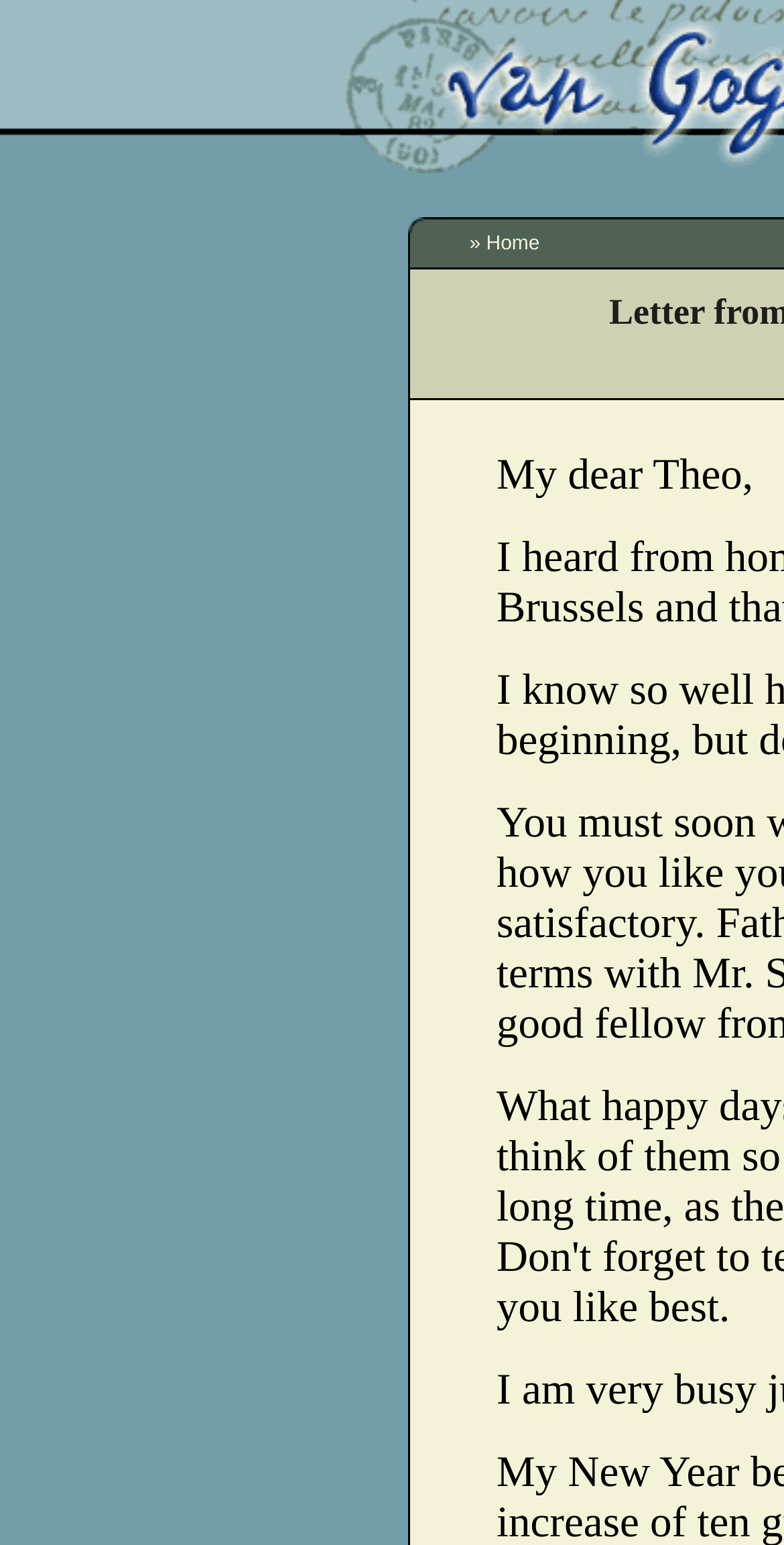Locate the bounding box for the described UI element: "» Home". Ensure the coordinates are four float numbers between 0 and 1, formatted as [left, top, right, bottom].

[0.599, 0.151, 0.688, 0.165]